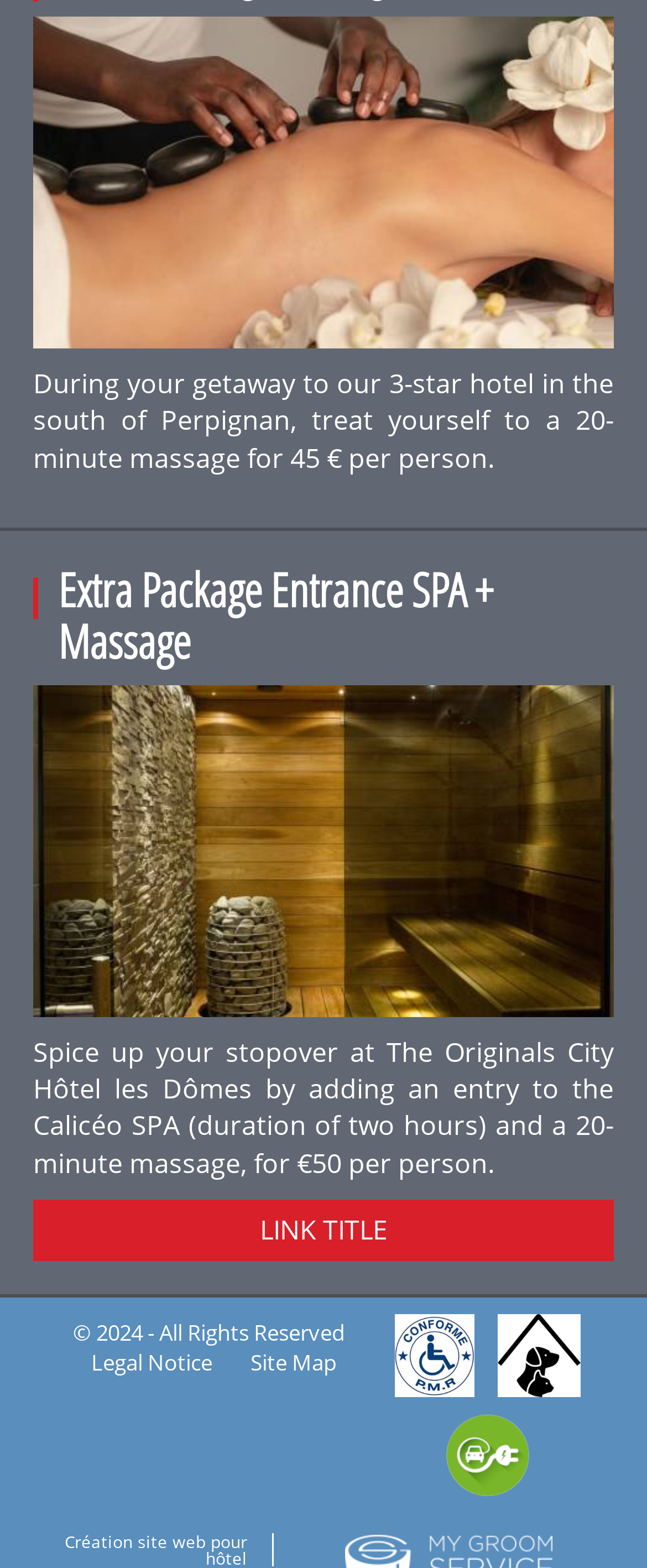Using the information in the image, give a detailed answer to the following question: What is the price of the Extra Package Entrance SPA + Massage?

The answer can be found in the StaticText element with the text 'Spice up your stopover at The Originals City Hôtel les Dômes by adding an entry to the Calicéo SPA (duration of two hours) and a 20-minute massage, for €50 per person.'